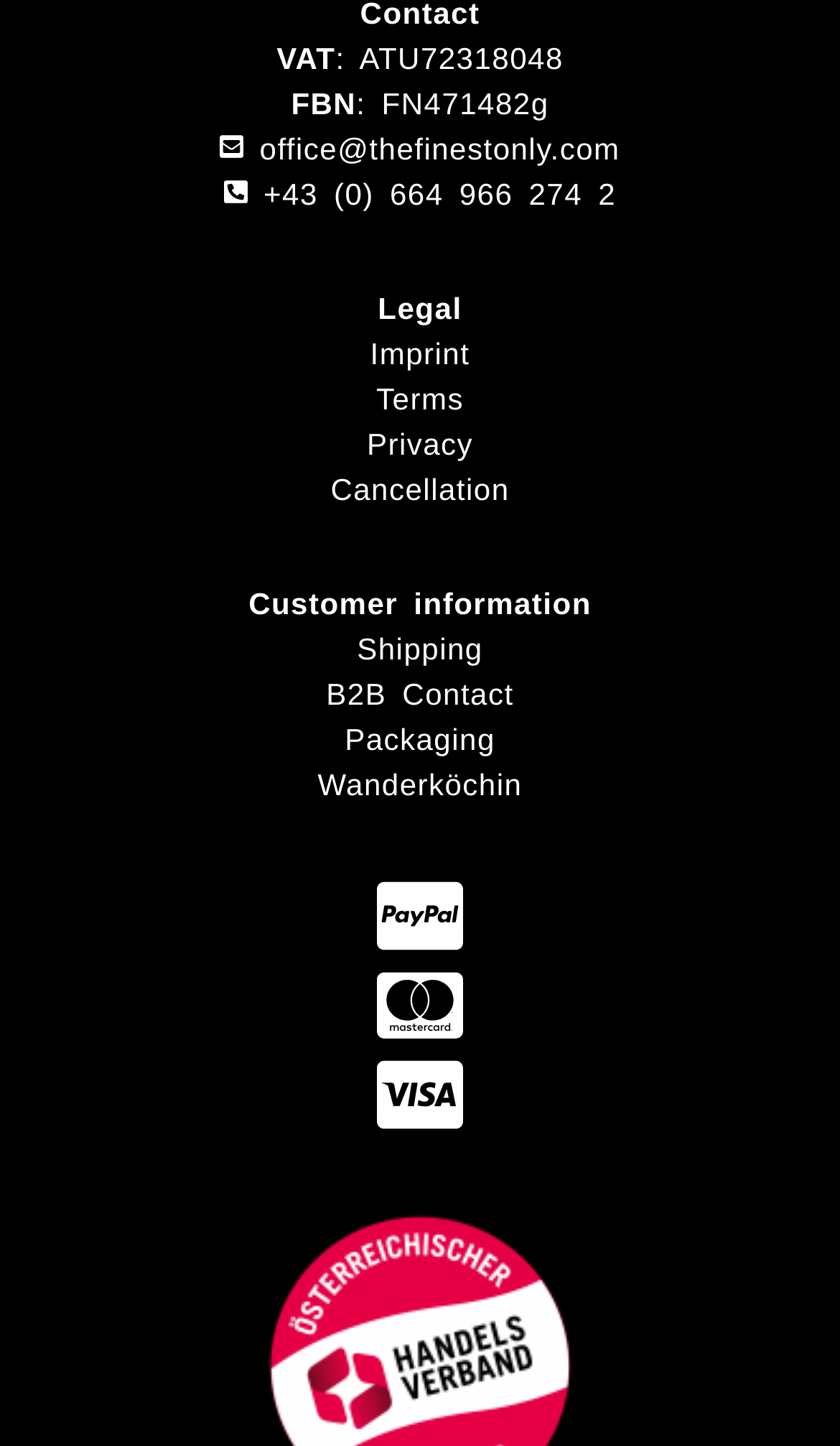Please identify the coordinates of the bounding box that should be clicked to fulfill this instruction: "contact B2B".

[0.388, 0.468, 0.612, 0.492]